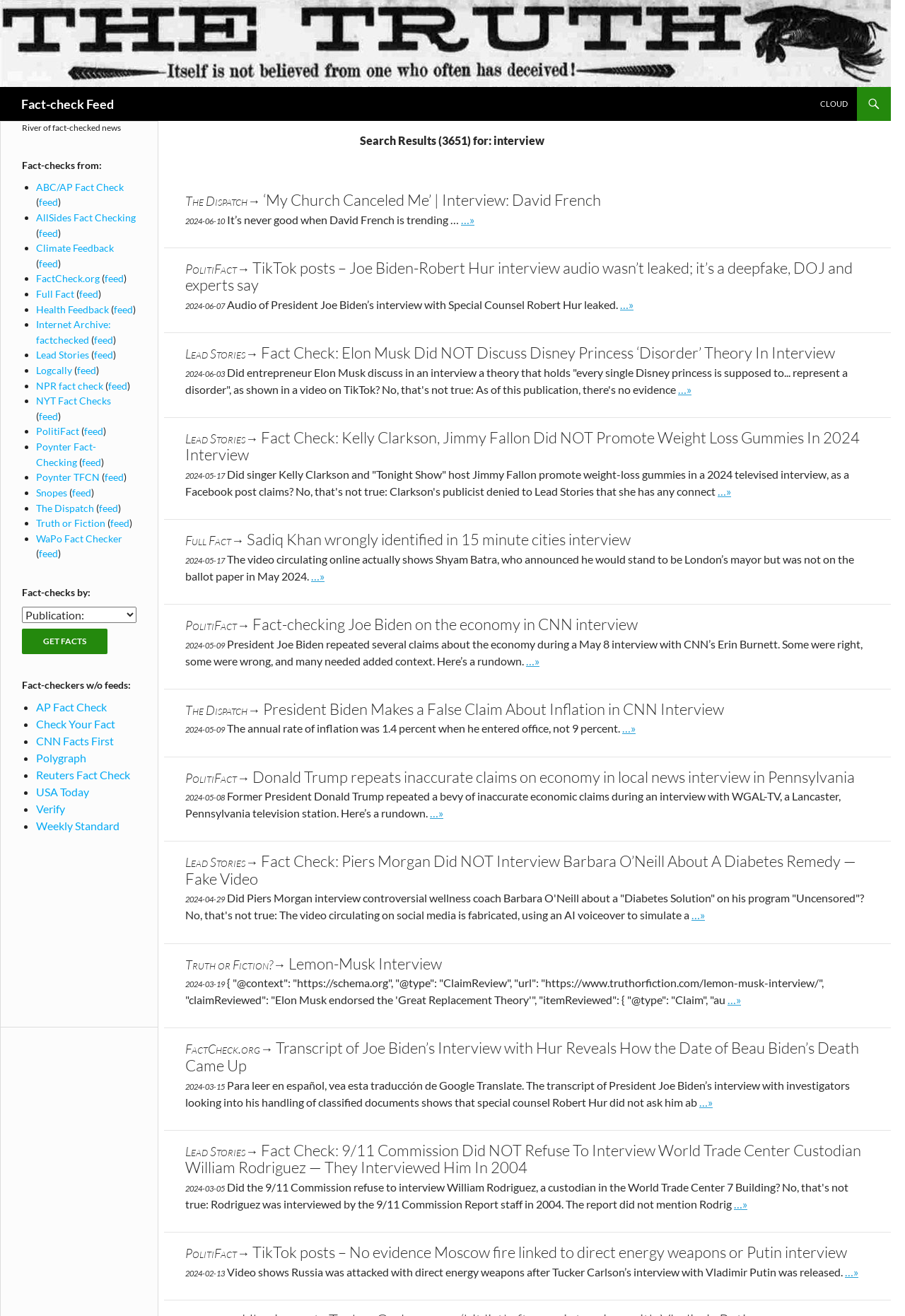From the webpage screenshot, predict the bounding box coordinates (top-left x, top-left y, bottom-right x, bottom-right y) for the UI element described here: Truth or Fiction?→

[0.205, 0.727, 0.316, 0.739]